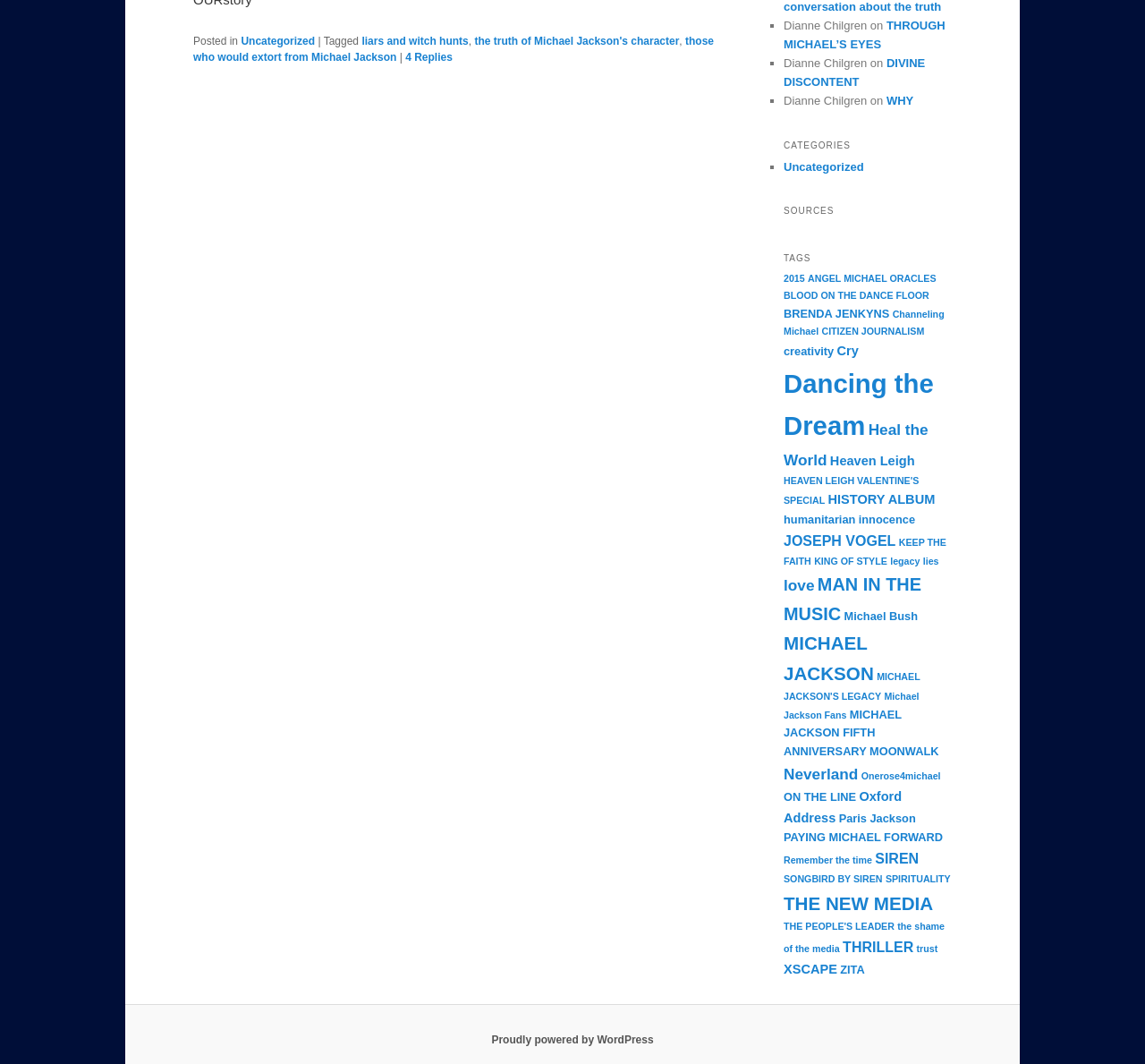Specify the bounding box coordinates of the region I need to click to perform the following instruction: "Explore the 'TAGS' section". The coordinates must be four float numbers in the range of 0 to 1, i.e., [left, top, right, bottom].

[0.684, 0.232, 0.831, 0.254]